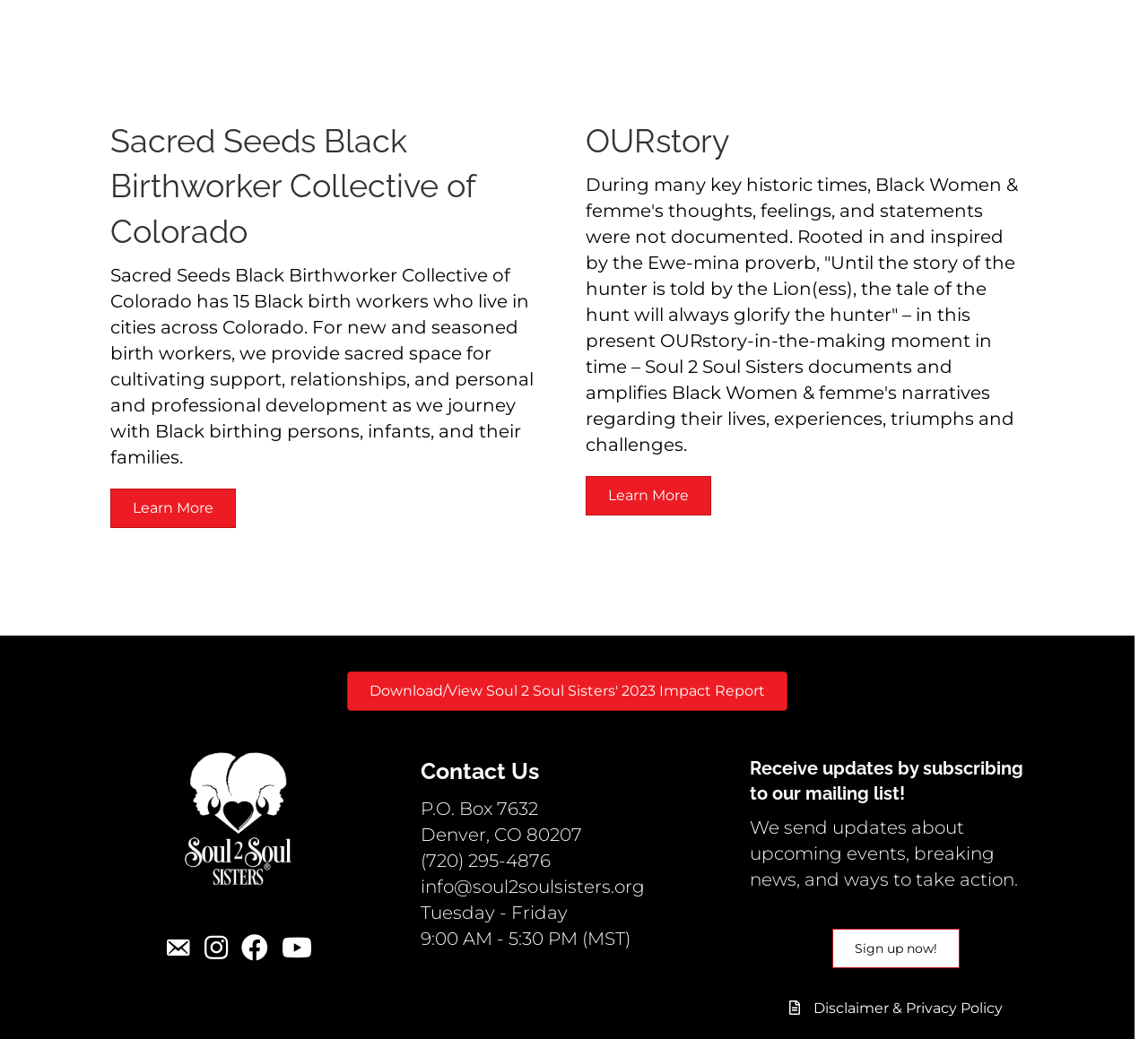Locate the bounding box coordinates of the element that should be clicked to execute the following instruction: "Sign up for updates".

[0.725, 0.894, 0.836, 0.932]